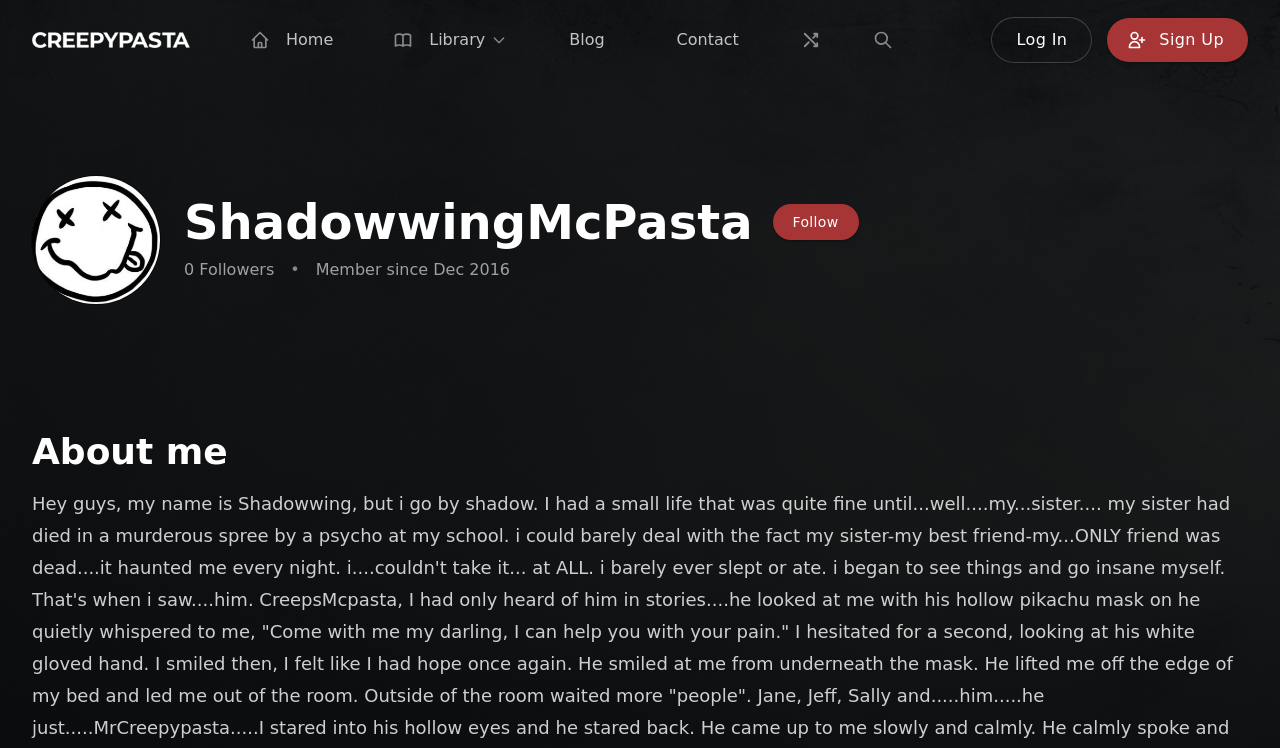Provide a short answer using a single word or phrase for the following question: 
How many popular tags are listed?

10